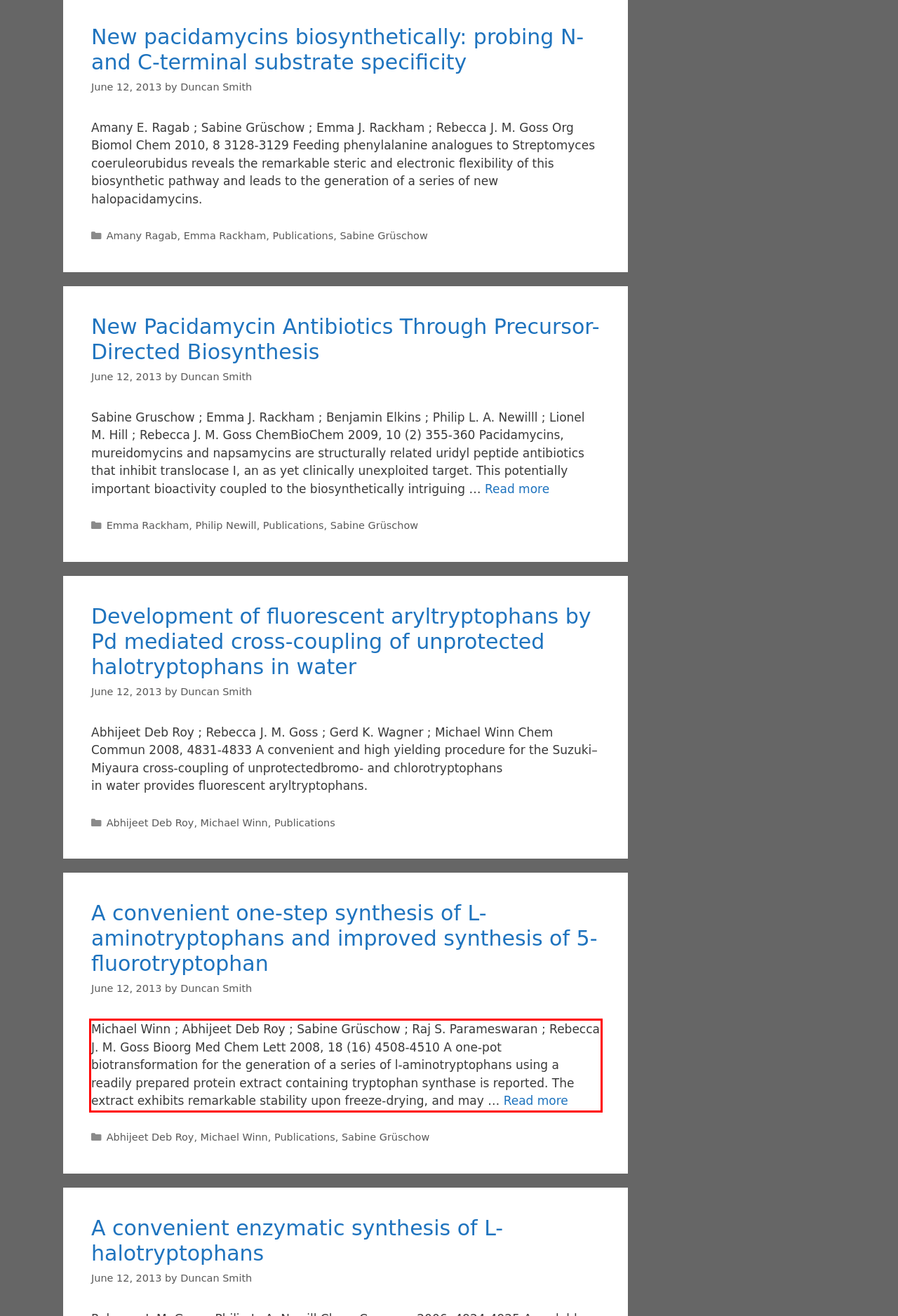Within the screenshot of the webpage, there is a red rectangle. Please recognize and generate the text content inside this red bounding box.

Michael Winn ; Abhijeet Deb Roy ; Sabine Grüschow ; Raj S. Parameswaran ; Rebecca J. M. Goss Bioorg Med Chem Lett 2008, 18 (16) 4508-4510 A one-pot biotransformation for the generation of a series of l-aminotryptophans using a readily prepared protein extract containing tryptophan synthase is reported. The extract exhibits remarkable stability upon freeze-drying, and may … Read more